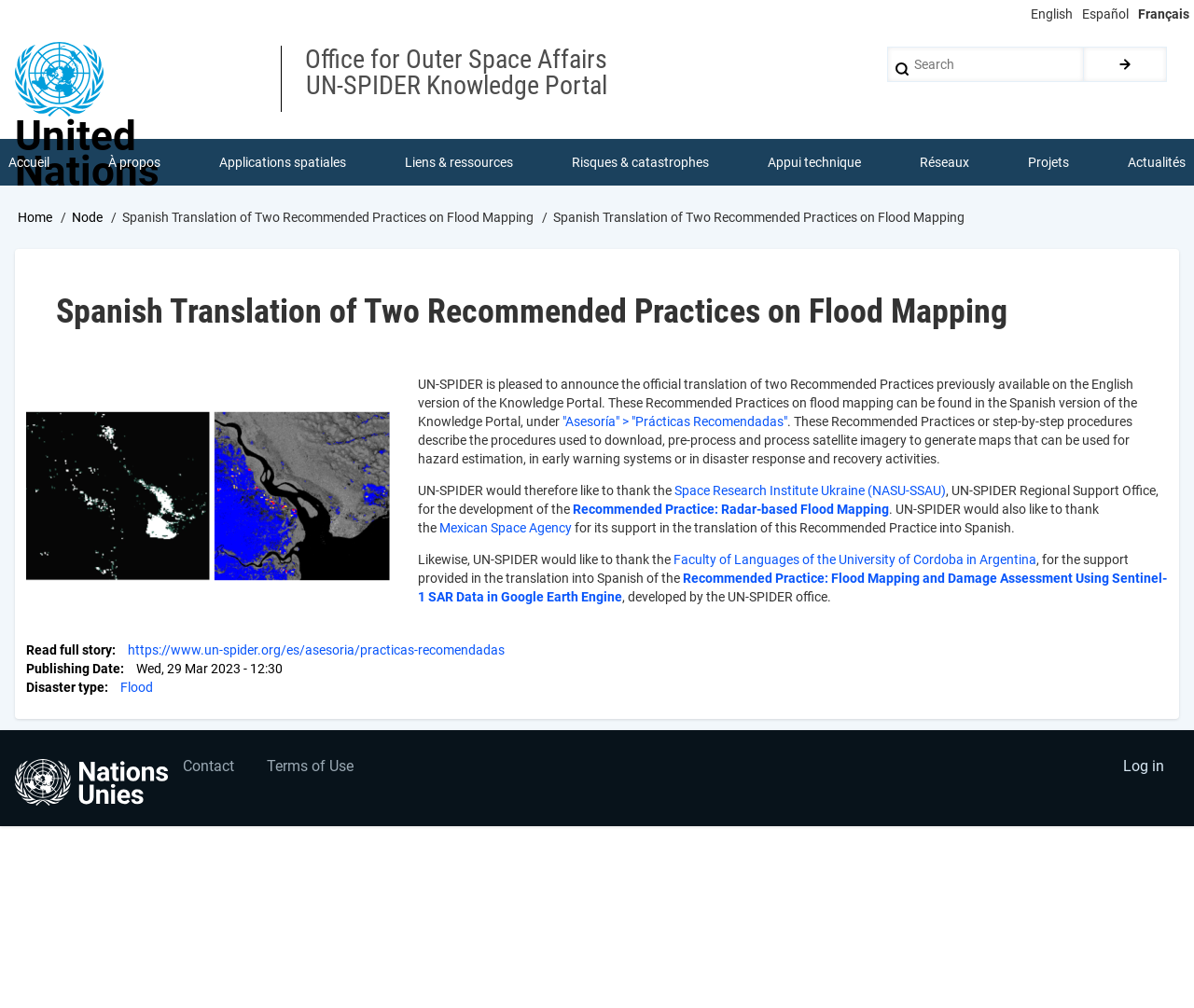What is the title or heading displayed on the webpage?

Spanish Translation of Two Recommended Practices on Flood Mapping